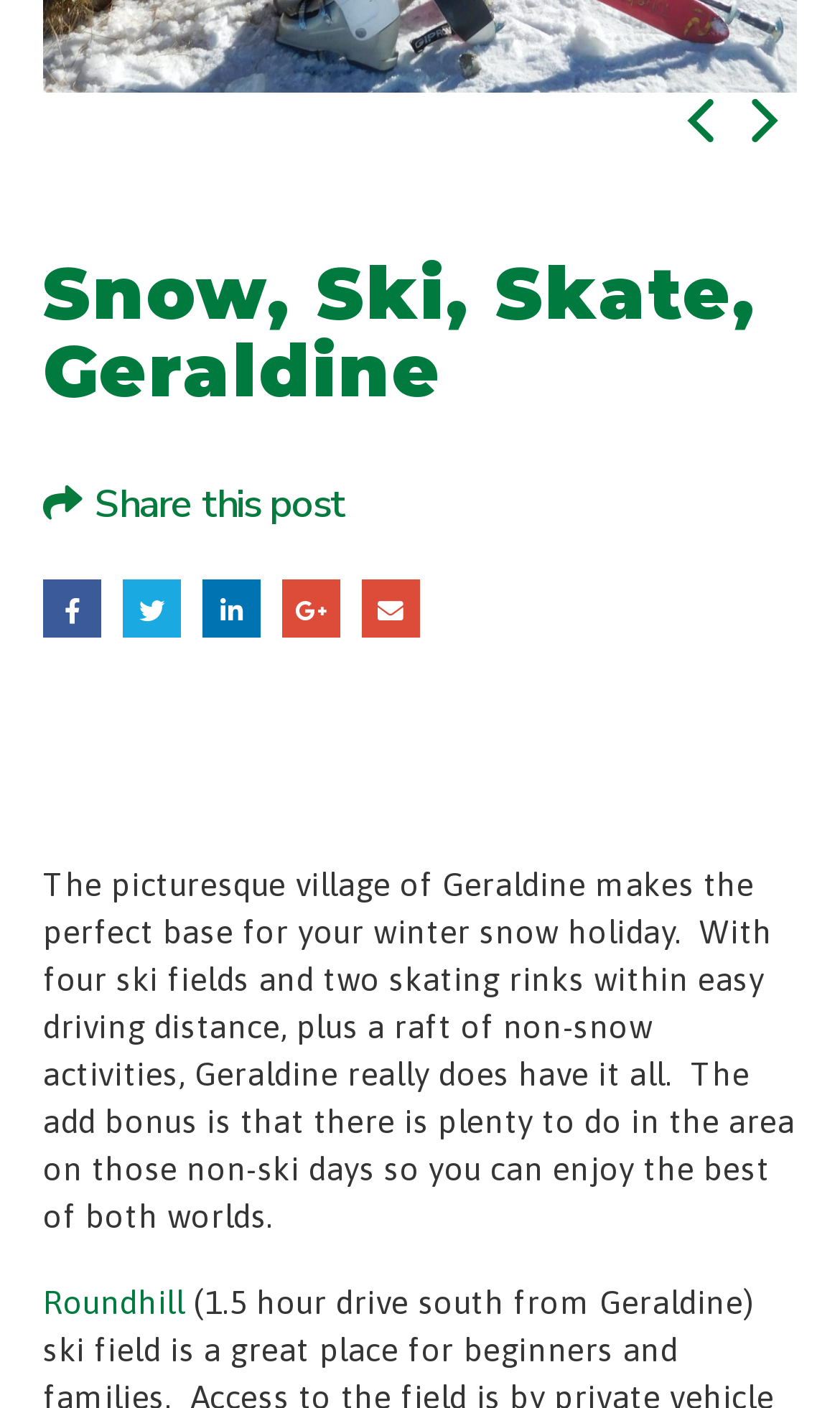Find the bounding box of the web element that fits this description: "Freedom of Information".

None